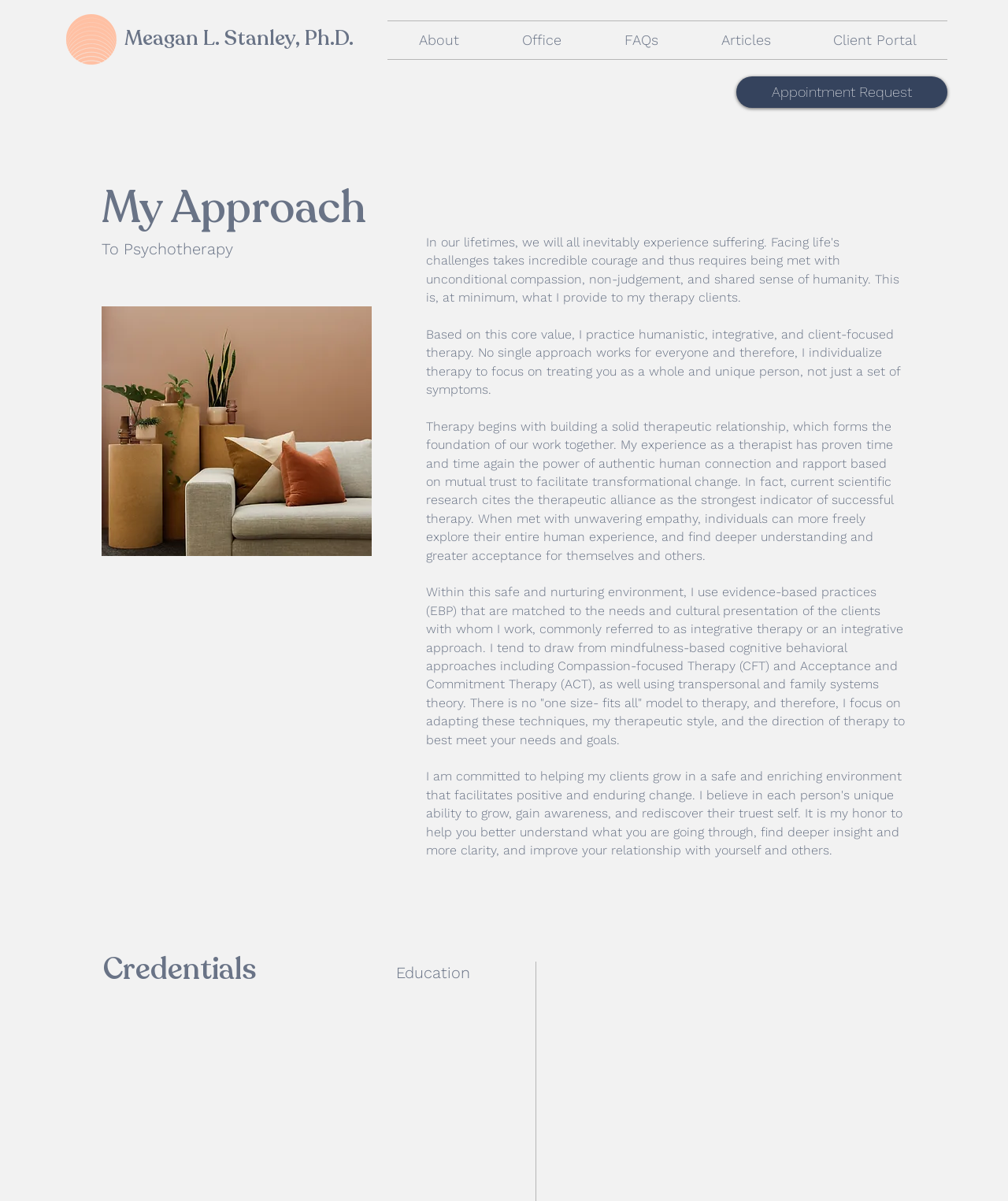Convey a detailed summary of the webpage, mentioning all key elements.

This webpage is about Dr. Meagan Stanley, an adult and adolescent psychologist. At the top left corner, there is a small image of a logo. Below the logo, the psychologist's name "Meagan L. Stanley, Ph.D." is prominently displayed as a heading. 

To the right of the psychologist's name, there is a navigation menu with links to different sections of the website, including "About", "Office", "FAQs", "Articles", and "Client Portal". 

Further down the page, there is a call-to-action link to "Appointment Request" on the right side. Below this link, there is a section titled "Approach to Therapy" that spans the entire width of the page. This section has a heading "My Approach" and a brief introduction to the psychologist's approach to therapy. 

Below the introduction, there is an image, and then three paragraphs of text that describe the psychologist's approach in more detail. The text explains that the psychologist practices humanistic, integrative, and client-focused therapy, and that she individualizes therapy to focus on treating each client as a whole and unique person. 

Further down the page, there is another section titled "Credentials" that also spans the entire width of the page. This section has a heading "Credentials" and lists the psychologist's education, including her Doctor of Philosophy in Clinical Psychology from Pacific Graduate School of Psychology, Palo Alto University.